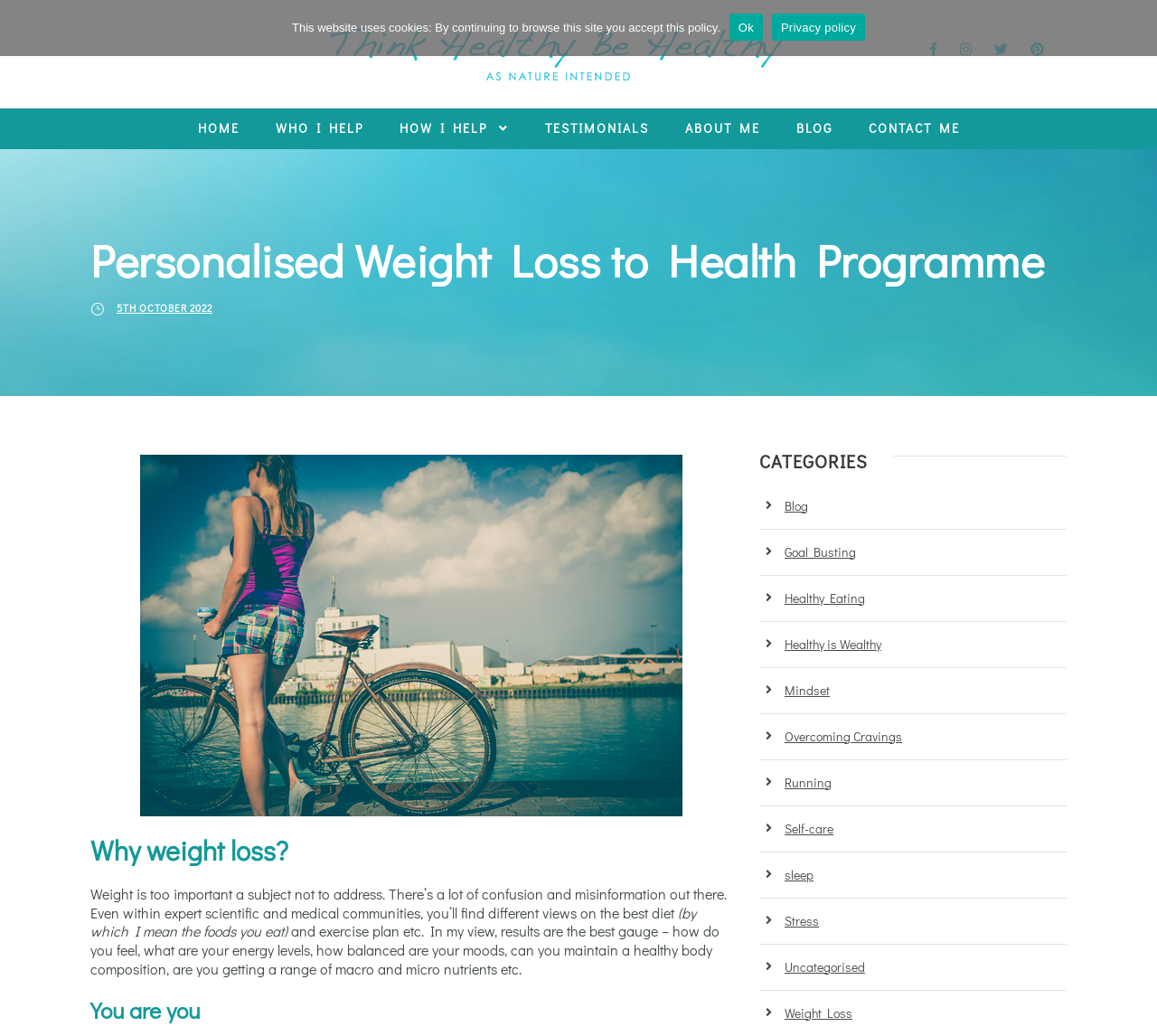Give a one-word or phrase response to the following question: What is the theme of the image on the webpage?

Personalised weight loss